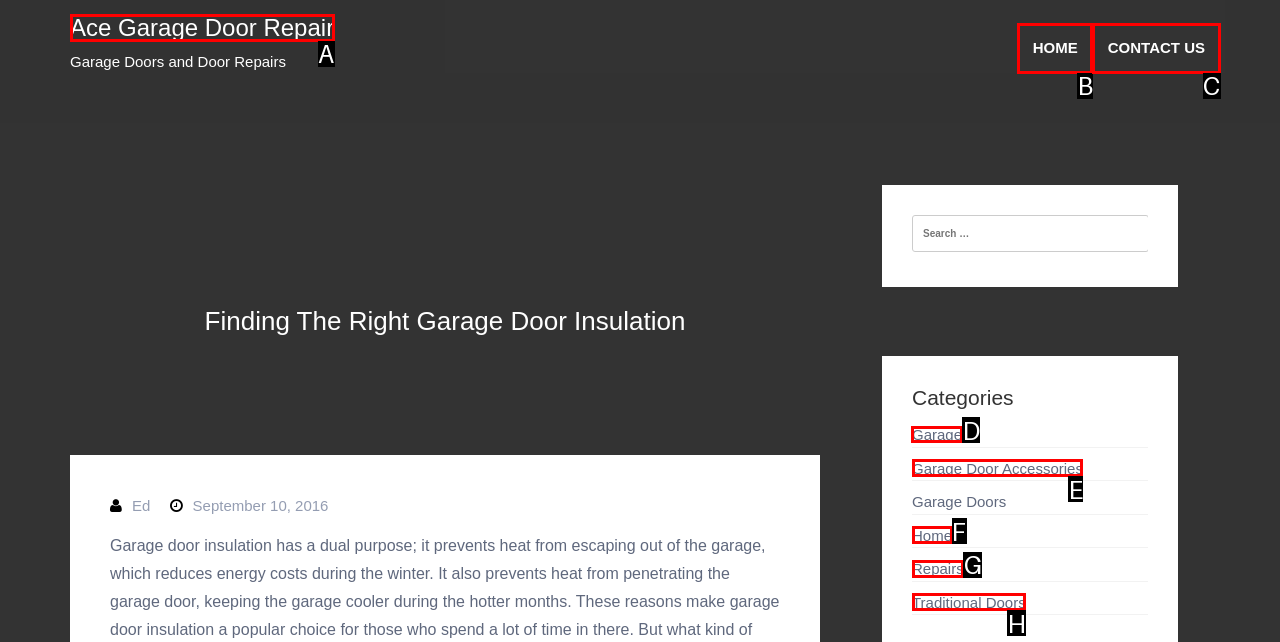What option should I click on to execute the task: view the Garage category? Give the letter from the available choices.

D